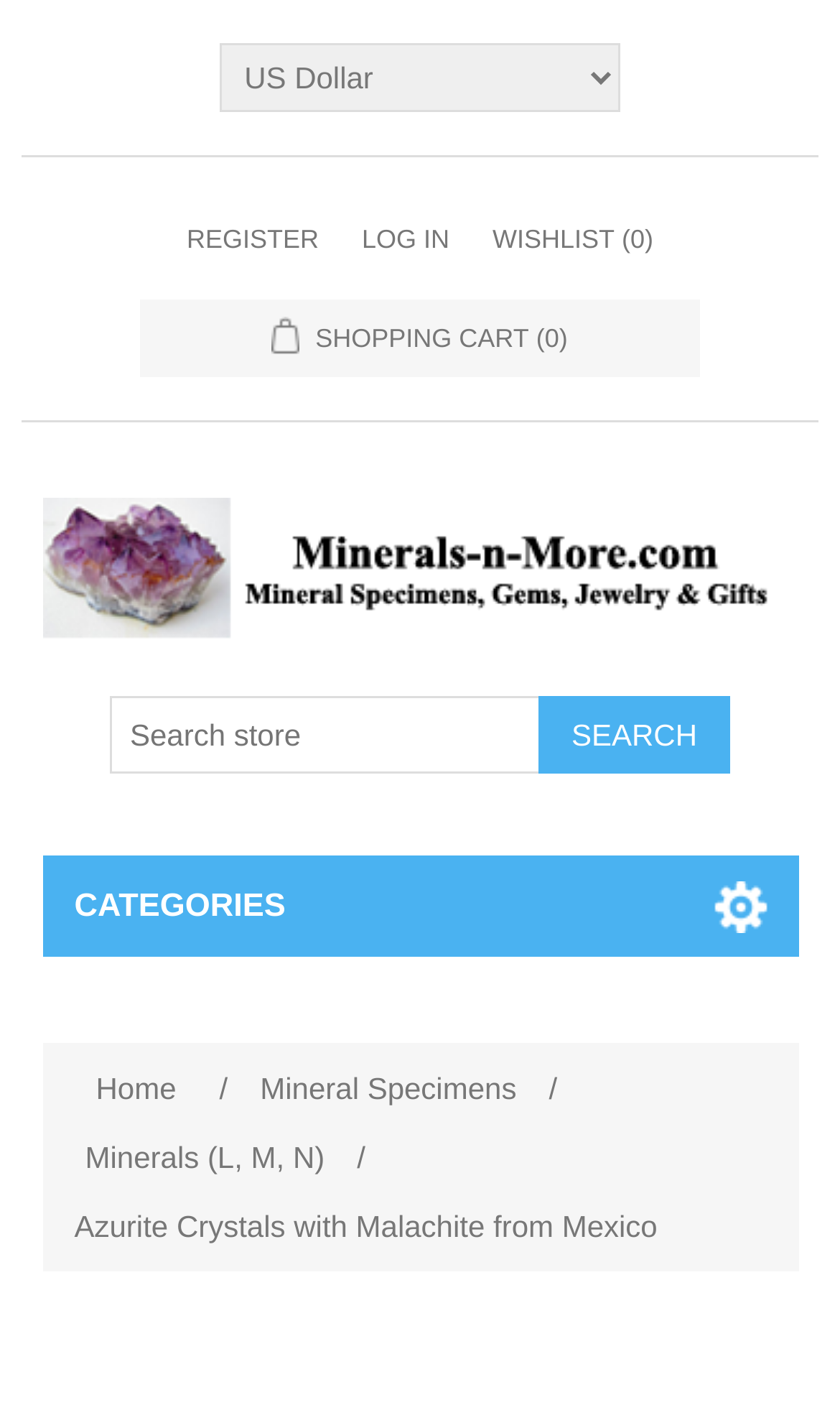Please provide a one-word or short phrase answer to the question:
What categories can be found on the website?

Mineral Specimens, Minerals (L, M, N)